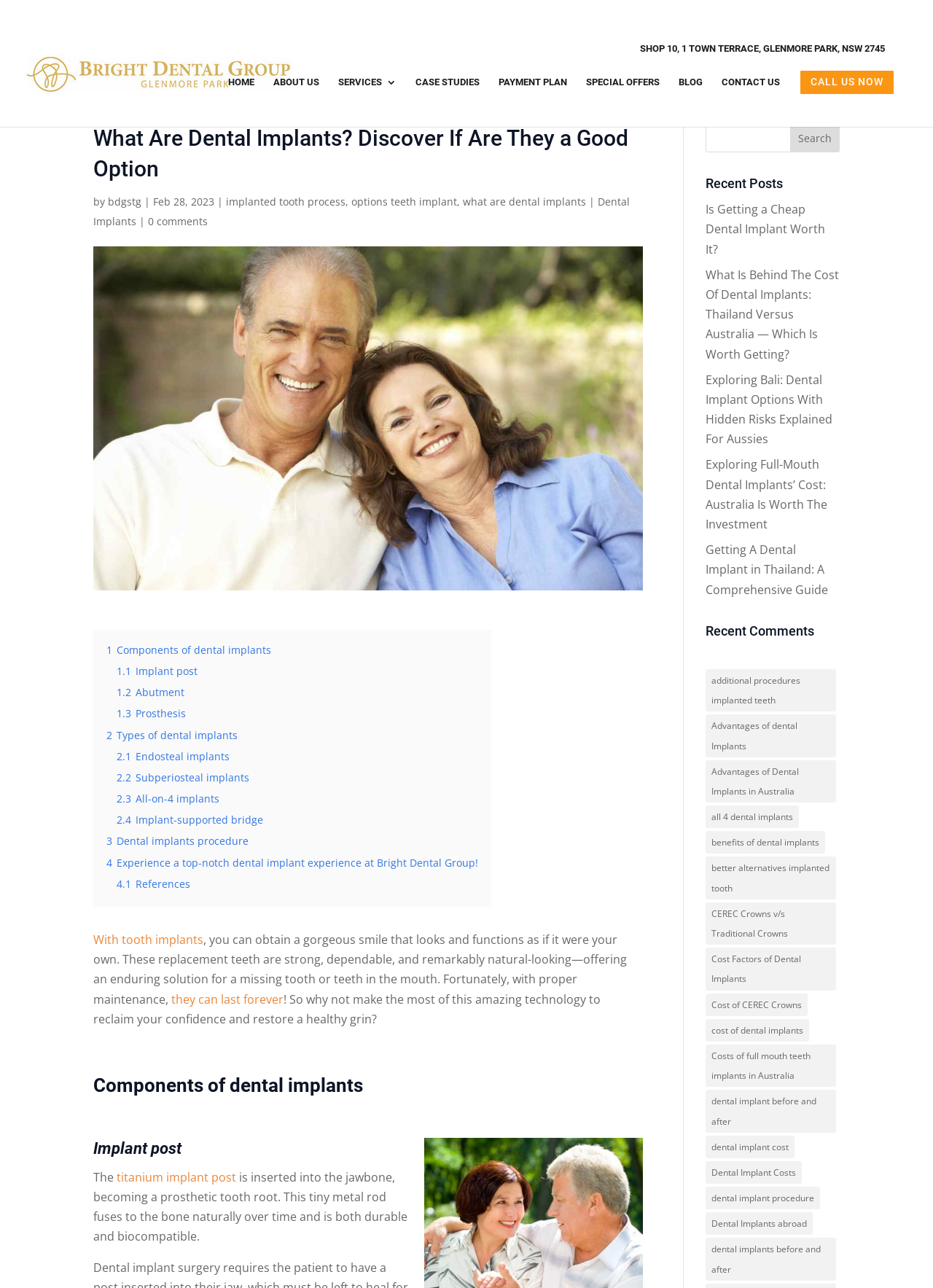Locate and extract the headline of this webpage.

What Are Dental Implants? Discover If Are They a Good Option